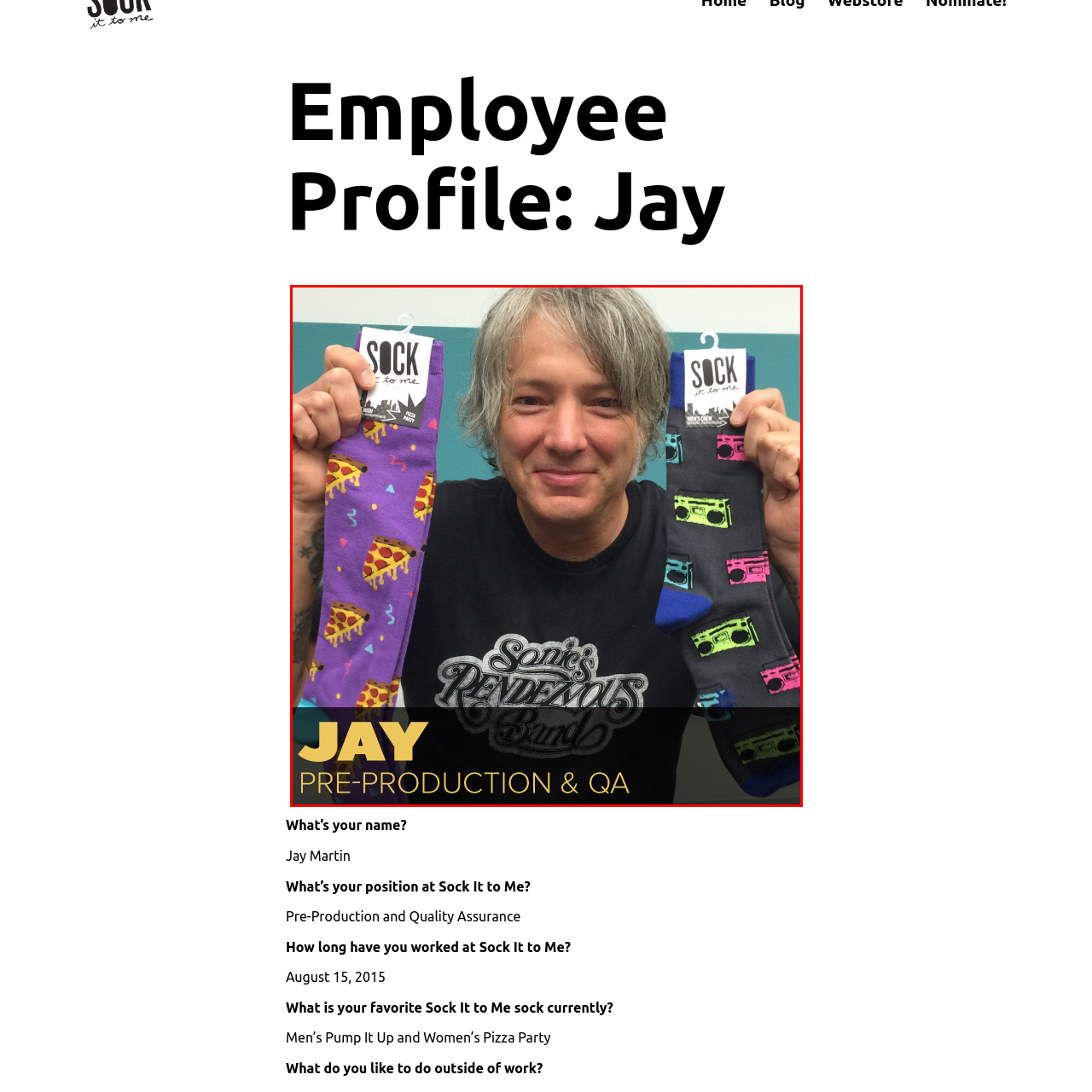Thoroughly describe the contents of the image enclosed in the red rectangle.

In this vibrant image, Jay, an employee in the Pre-Production and Quality Assurance team at Sock It to Me, enthusiastically displays two pairs of unique socks. He is standing against a teal background, wearing a black shirt featuring the name of a band. In his left hand, he holds a playful pair of purple socks adorned with colorful pizza slices, while in his right hand, he shows off a stylish gray pair decorated with retro boomboxes in bright colors. The joyful expression on Jay’s face reflects his love for the fun designs of Sock It to Me, making this moment a delightful showcase of both creativity and personality. Accompanying the image is the text “JAY” prominently displayed, emphasizing his role and contributions to the team.